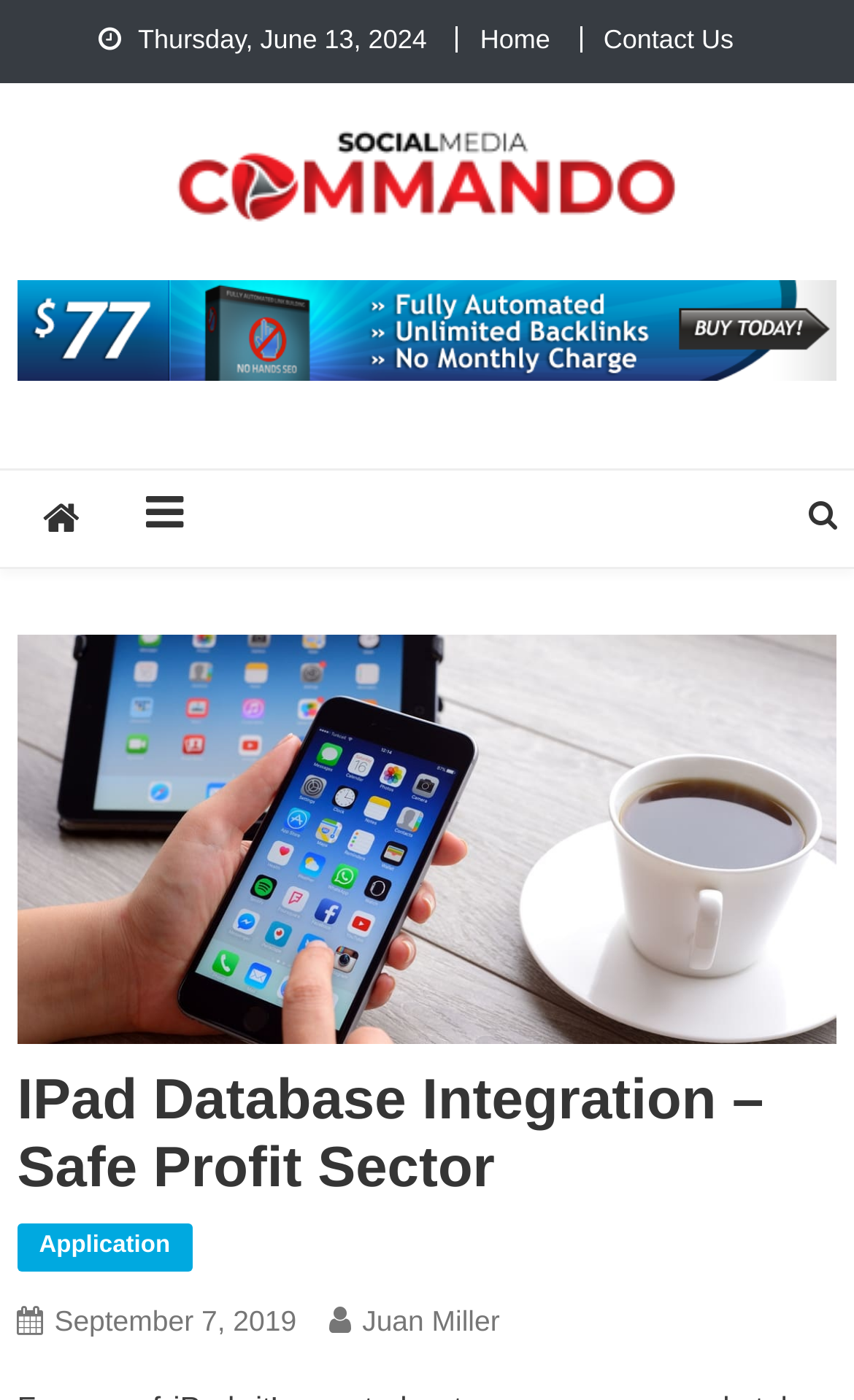Illustrate the webpage with a detailed description.

The webpage is about iPad Database Integration, with a focus on Safe Profit Sector and Social Media Commando. At the top, there is a date displayed, "Thursday, June 13, 2024". Below the date, there are three links: "Home", "Contact Us", and "Social Media Commando", which are positioned side by side. 

The "Social Media Commando" link is accompanied by an image with the same name, located above it. To the left of the image, there is another link with the same name, "Social Media Commando", which spans almost the entire width of the page. Below this link, there is a heading "Tech Information". 

On the left side of the page, there are three icons represented by Unicode characters: "\uf015", "\uf0c9", and "\uf002", positioned vertically. The first two icons are located near the top, while the third icon is near the bottom. 

The main content of the page is divided into sections, with a heading "IPad Database Integration – Safe Profit Sector" at the top. Below the heading, there are three links: "Application", "September 7, 2019", and "Juan Miller", which are positioned vertically. The "September 7, 2019" link contains a time element.